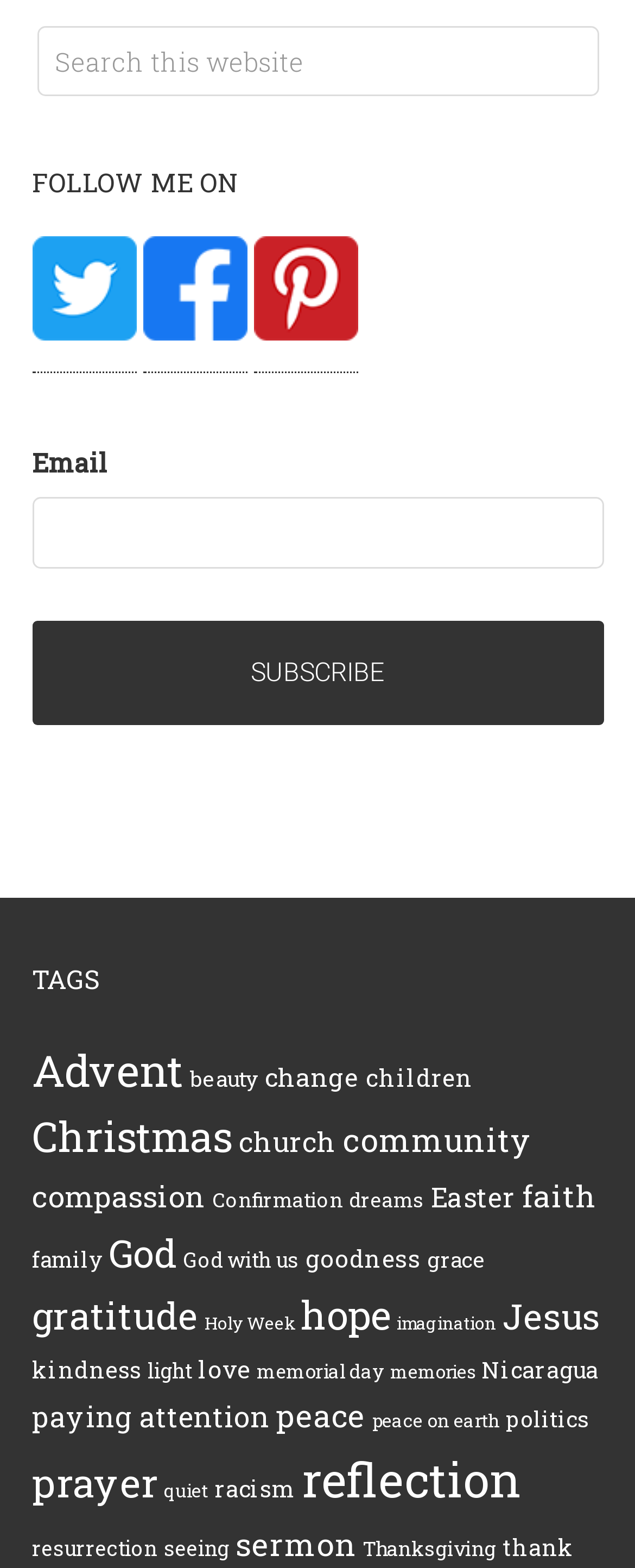Identify the bounding box coordinates of the clickable section necessary to follow the following instruction: "View Advent posts". The coordinates should be presented as four float numbers from 0 to 1, i.e., [left, top, right, bottom].

[0.05, 0.664, 0.288, 0.701]